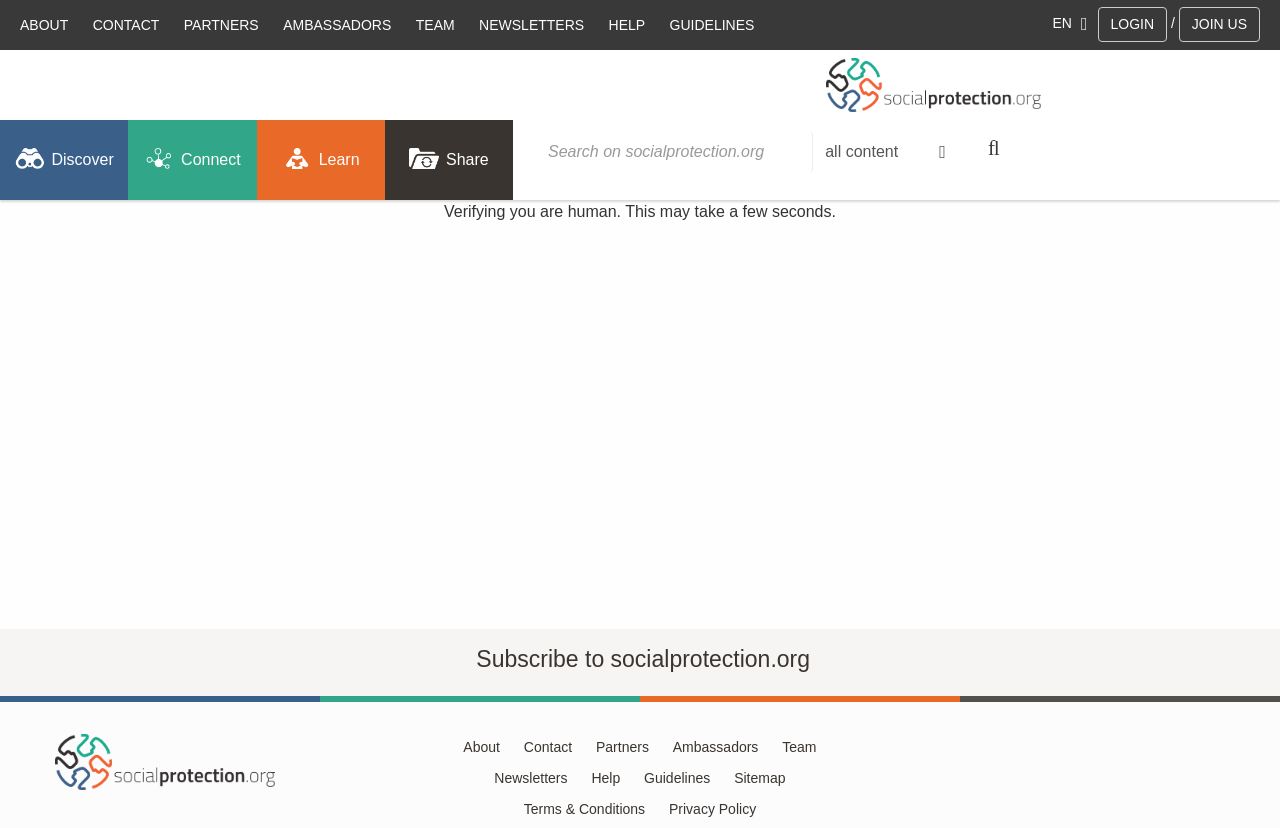Identify the bounding box coordinates of the area you need to click to perform the following instruction: "Click on ABOUT".

[0.008, 0.0, 0.061, 0.06]